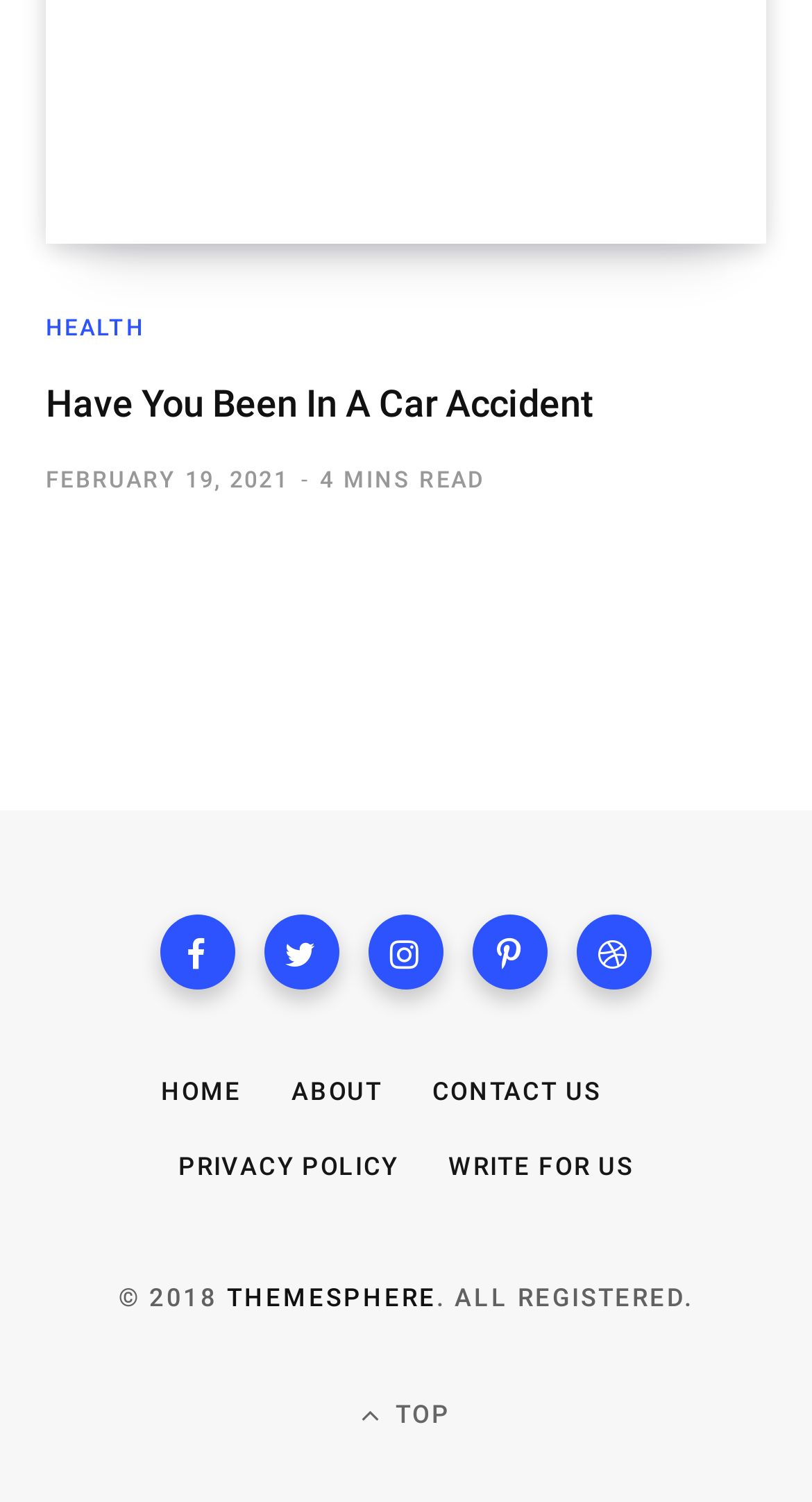Please give a one-word or short phrase response to the following question: 
What is the purpose of the links at the bottom?

Navigation